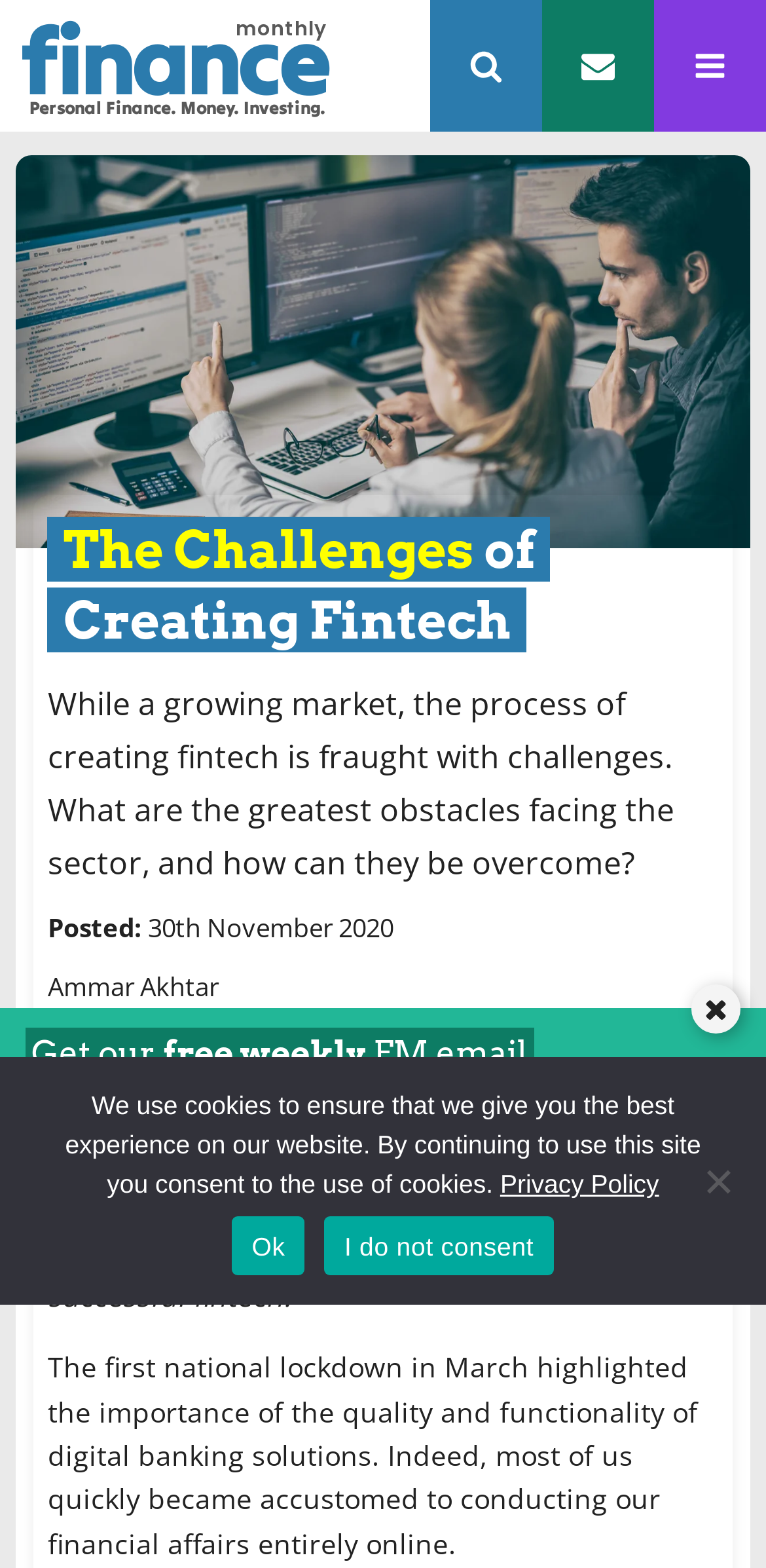With reference to the image, please provide a detailed answer to the following question: What is the date of the article?

The date of the article can be found by looking at the text '30th November 2020' which is located below the title of the article and above the author's name. This text is a static text element and is likely to be the date of the article.